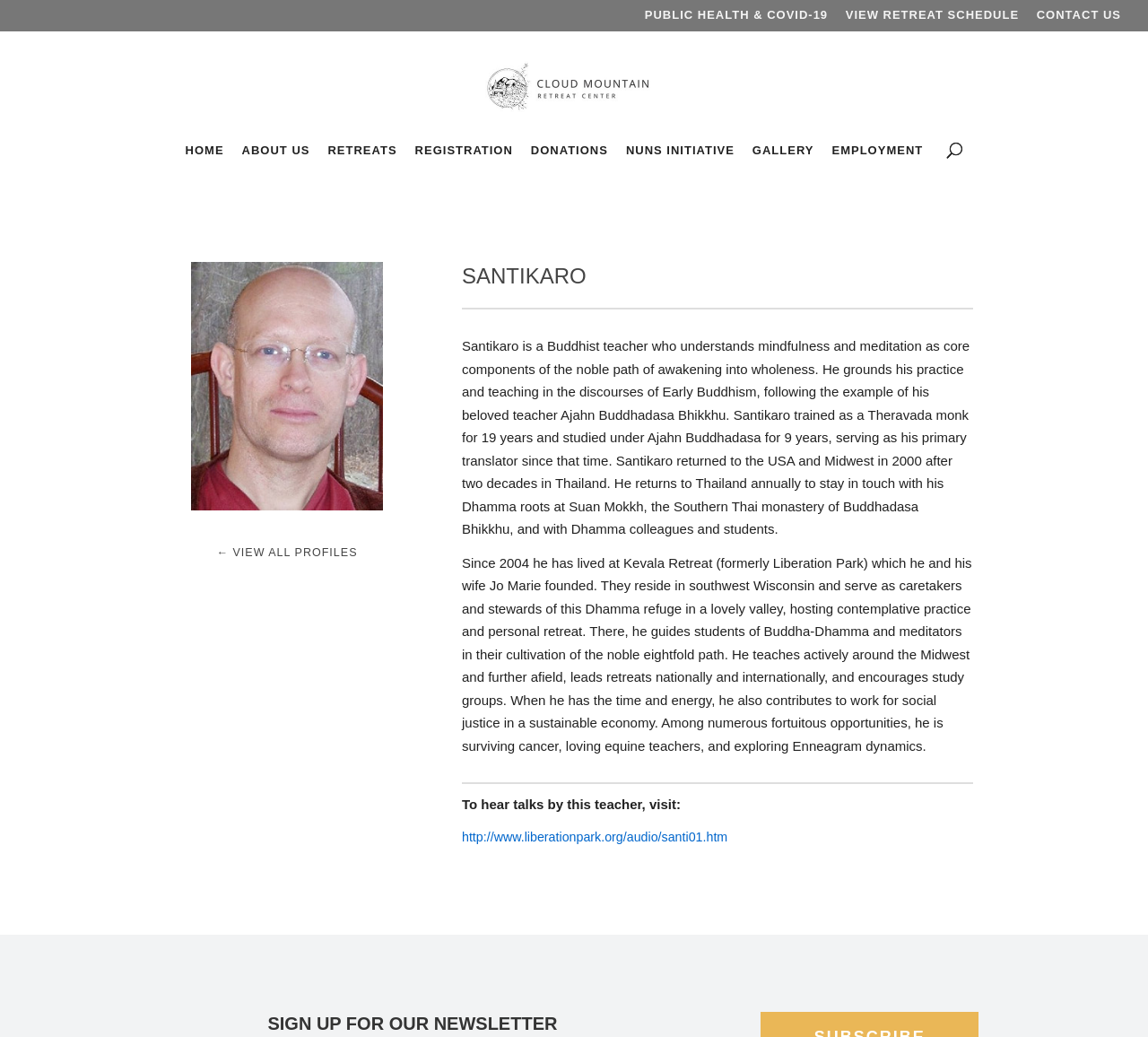Please locate the UI element described by "ABOUT US" and provide its bounding box coordinates.

[0.211, 0.139, 0.27, 0.166]